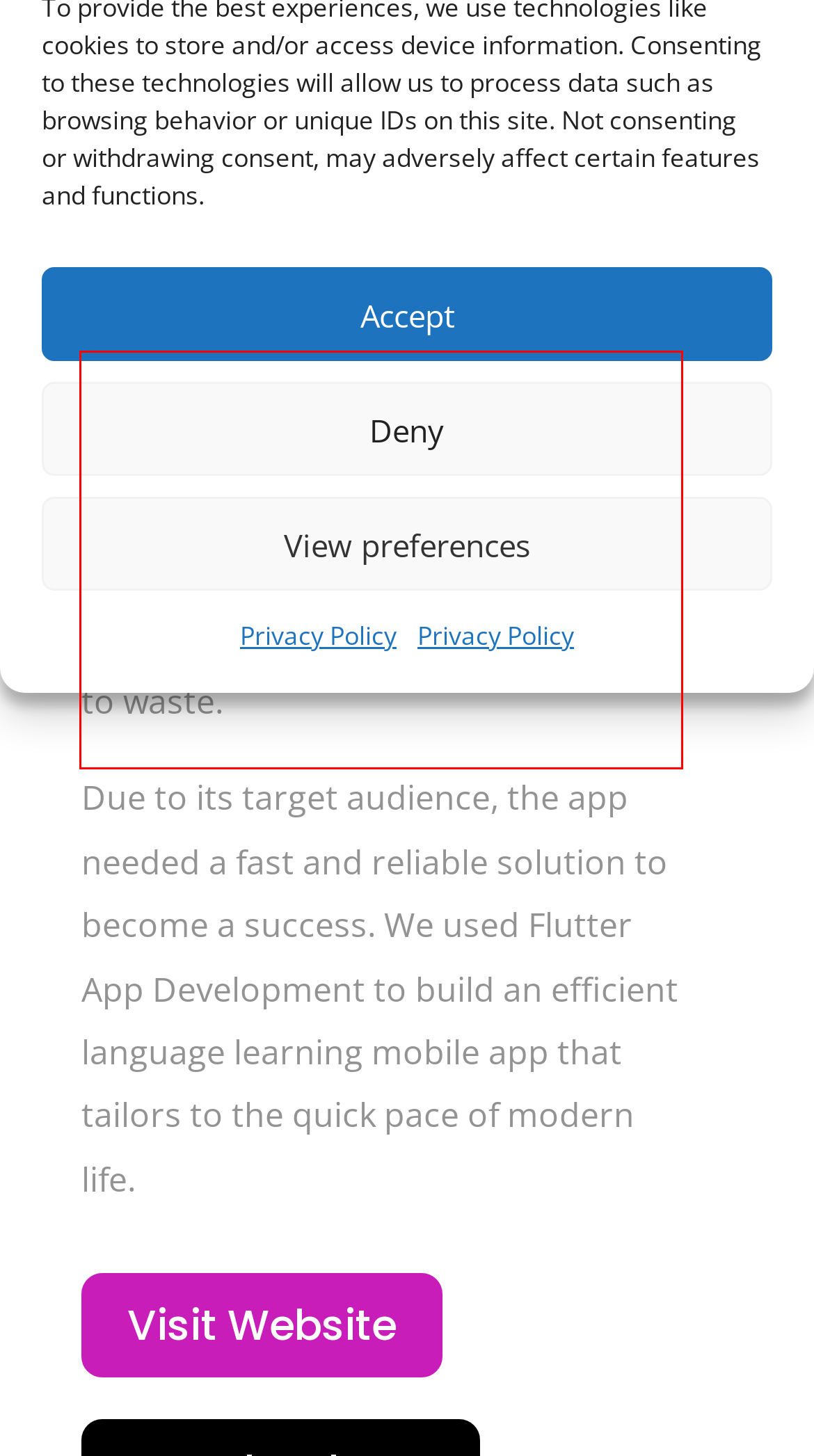Look at the webpage screenshot and recognize the text inside the red bounding box.

Memrise, is a language learning mobile app that focuses on real learning experiences. Moreover, the app is tailored to busy, fast-moving individuals that don’t have much time to waste.